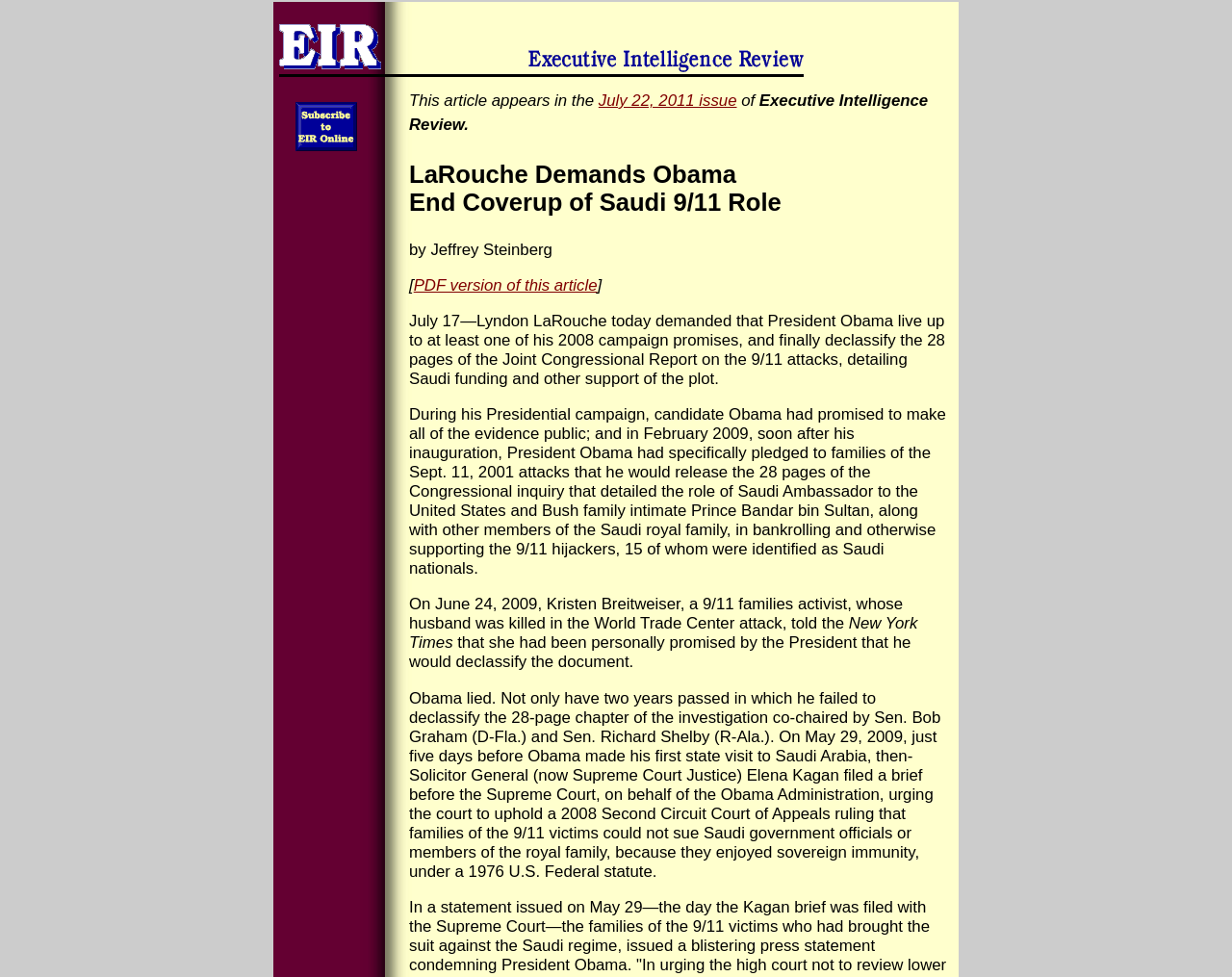What is the date mentioned in the article as the day when Obama made a promise to families of the Sept. 11 attacks?
Please give a detailed and elaborate explanation in response to the question.

I found the answer by reading the text content of the webpage, specifically the sentence 'In February 2009, soon after his inauguration, President Obama had specifically pledged to families of the Sept. 11, 2001 attacks' which indicates the date when Obama made the promise.